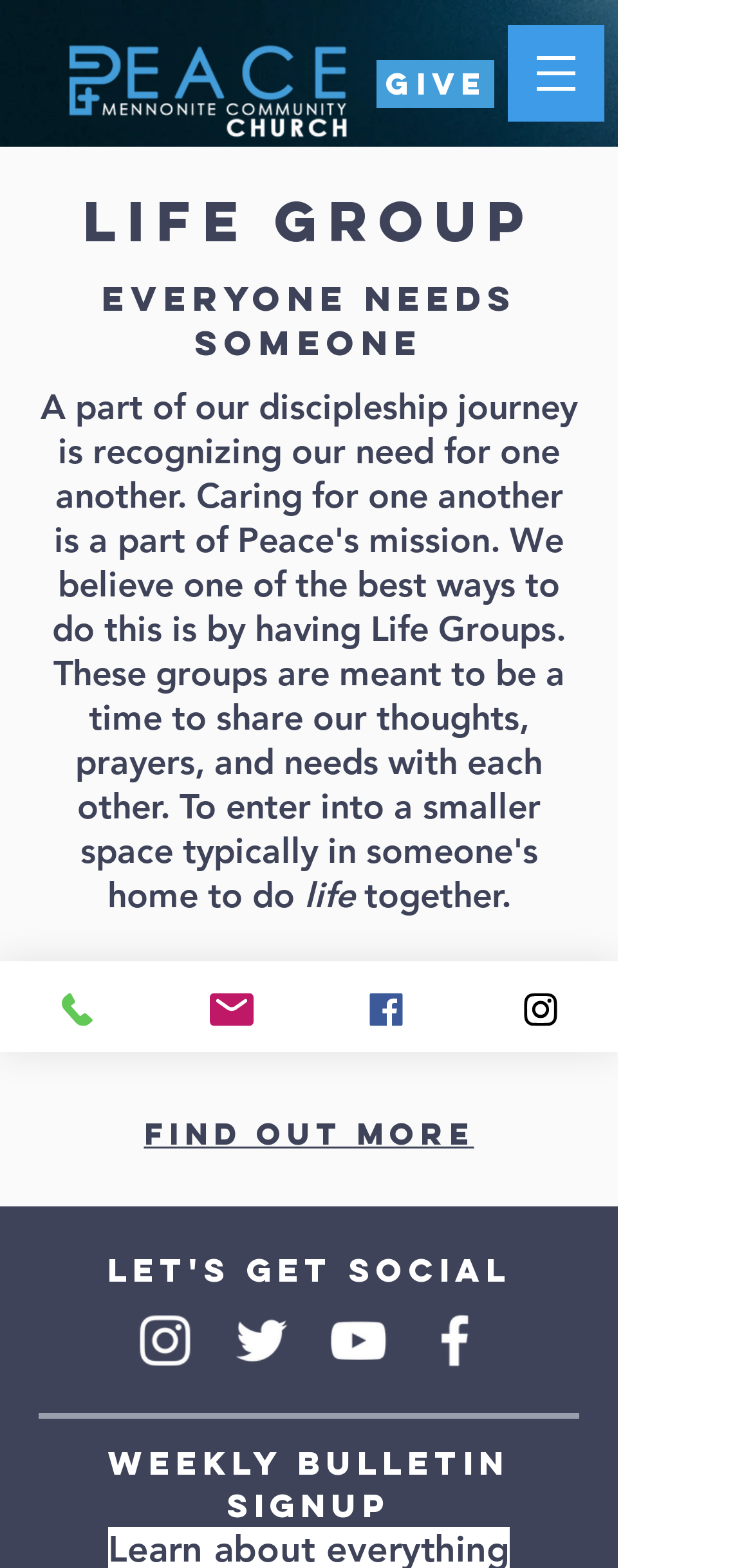Illustrate the webpage with a detailed description.

The webpage is about the Prayer Group ministry at Peace Community Church. At the top left corner, there is a logo image of the church. Next to it, there is a "GIVE" link. On the top right corner, there is a navigation menu labeled "Site" with a dropdown button.

The main content of the page is divided into sections. The first section has a heading "Life GROUP" followed by a subheading "Everyone needs someone". Below this, there are two lines of text "life together." with some space in between. Further down, there is a section with the details of the prayer group meeting, including the time and a "Find out more" link.

Below this section, there is a heading "LET'S GET SOCIAL" followed by a social media bar with links to Instagram, Twitter, YouTube, and Facebook, each accompanied by its respective icon.

At the bottom of the page, there is a section with a heading "WEEKLY BULLETIN signup". On the left side of the page, there are three links: "Phone", "Email", and "Facebook", each accompanied by a small icon.